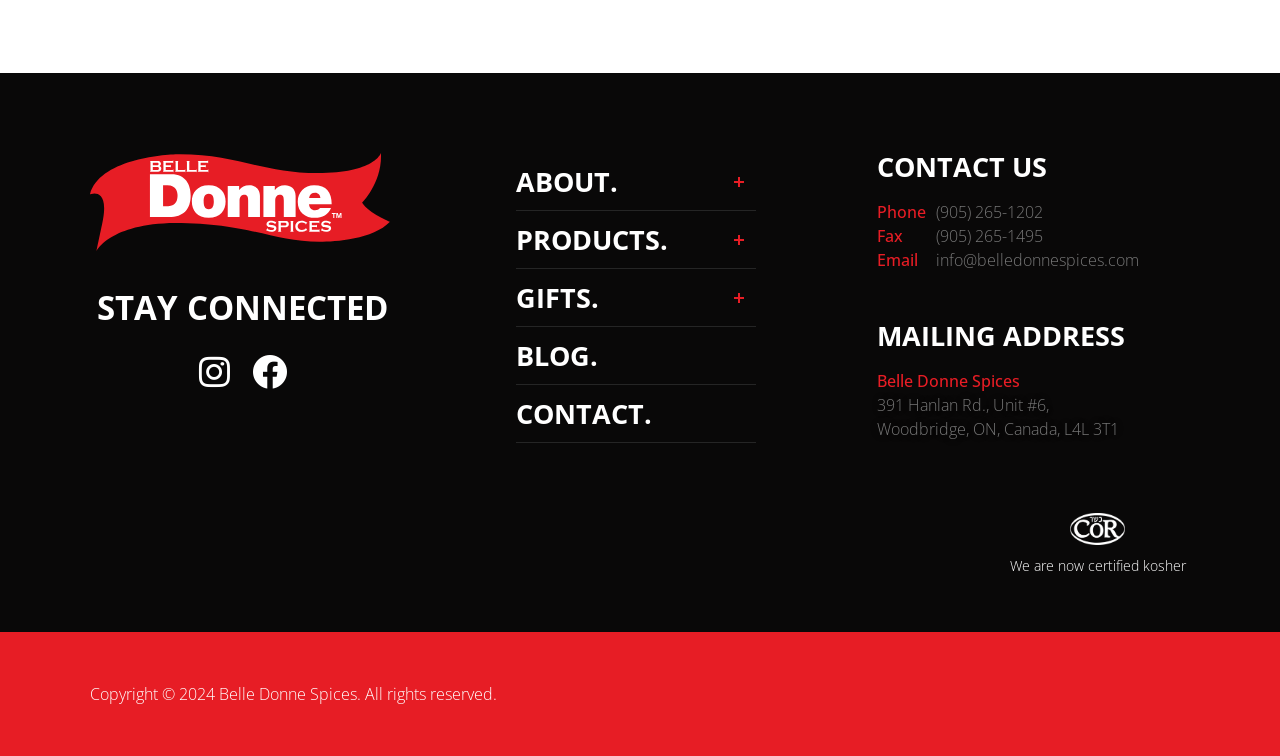Locate the bounding box coordinates of the item that should be clicked to fulfill the instruction: "Visit the BLOG page".

[0.403, 0.433, 0.591, 0.509]